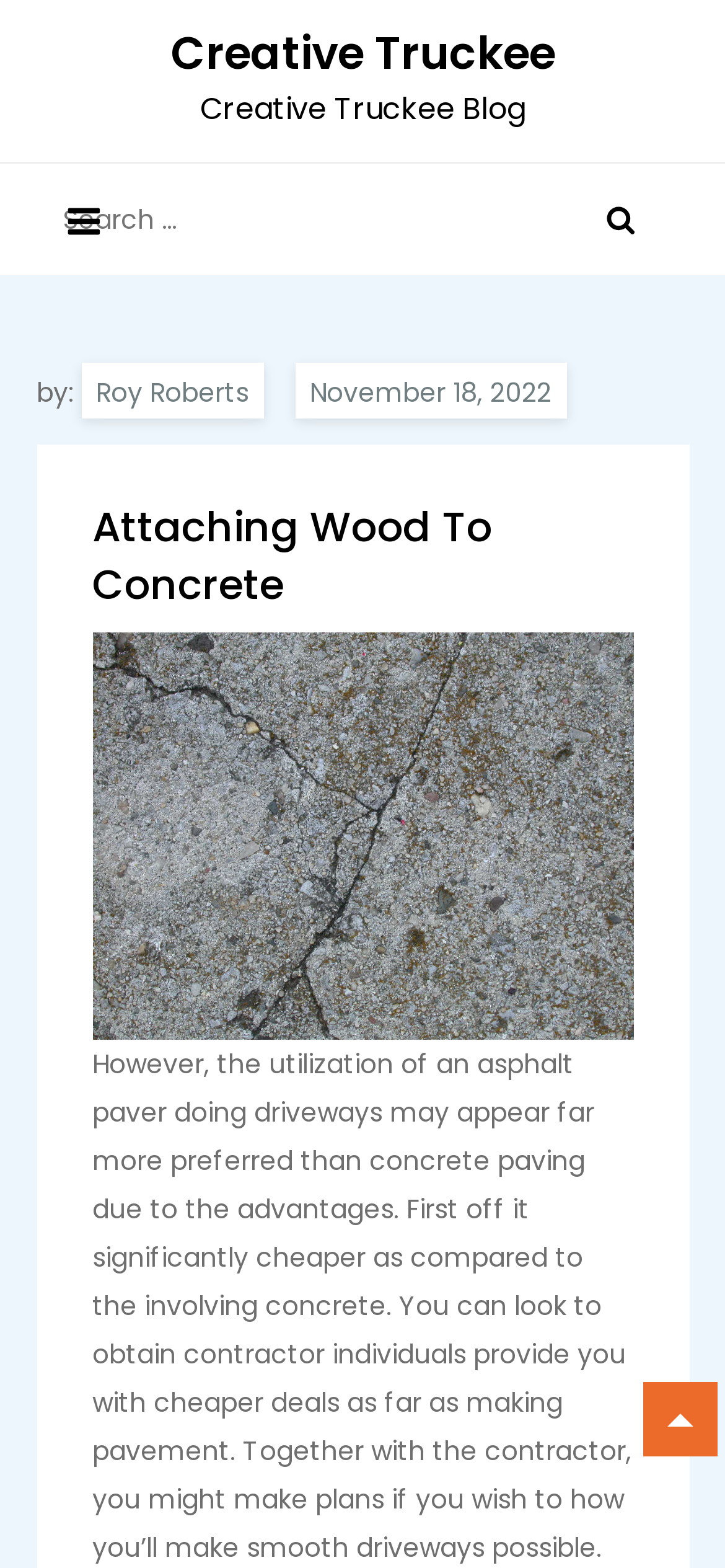Offer a detailed explanation of the webpage layout and contents.

The webpage is about "Attaching Wood To Concrete" and is part of the "Creative Truckee" blog. At the top left, there is a button to expand the primary menu. Next to it, there is a search bar with a label "Search for:" and a search box. On the top right, there is a button with an image inside.

Below the top section, there is an article with the title "Attaching Wood To Concrete" in a large font. The article is written by "Roy Roberts" and was published on "November 18, 2022". There is a timestamp icon next to the date. The article has a large image below the title.

At the very bottom right, there is a link, but its purpose is not clear from the context.